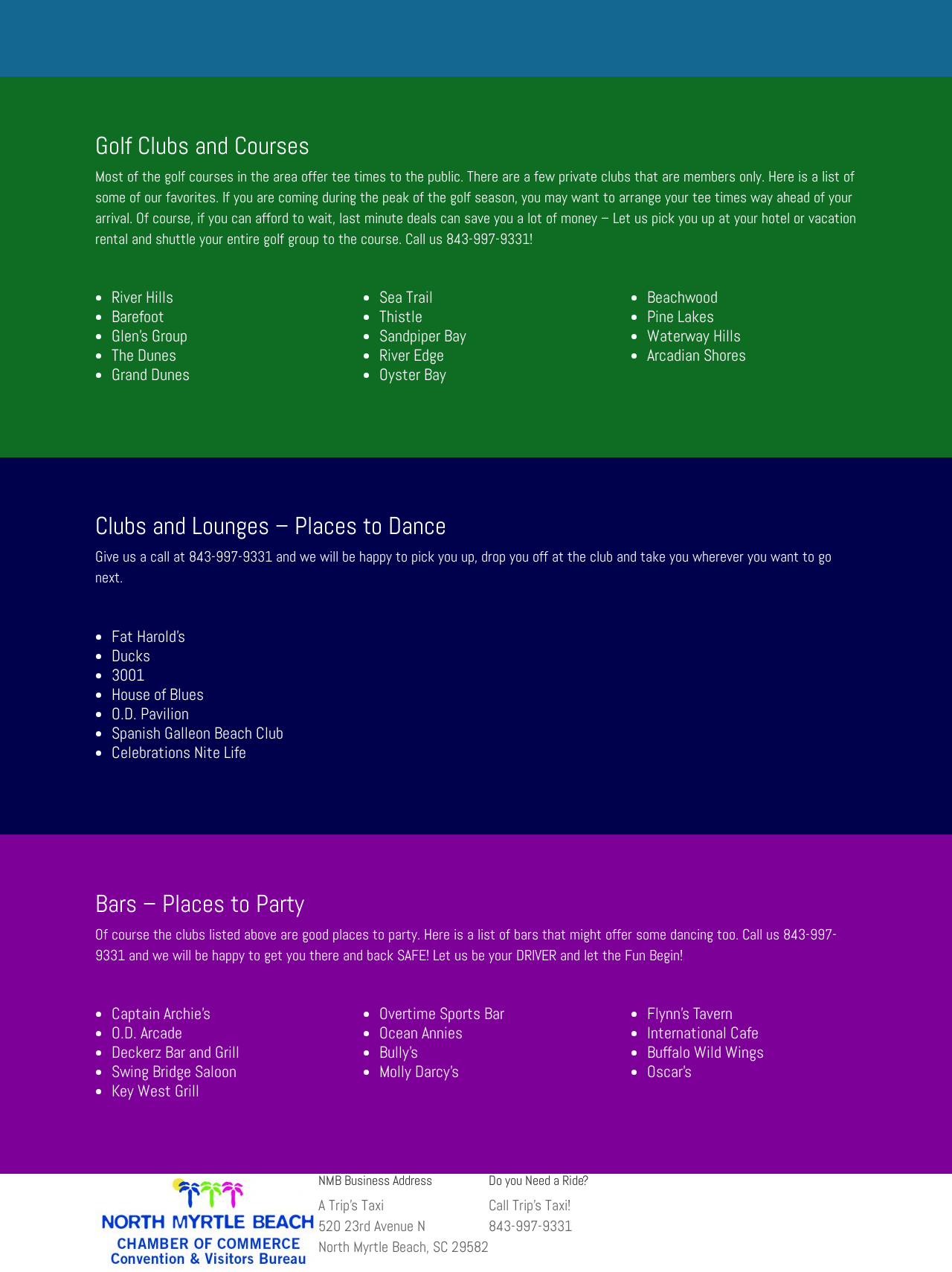Given the element description: "Deckerz Bar and Grill", predict the bounding box coordinates of this UI element. The coordinates must be four float numbers between 0 and 1, given as [left, top, right, bottom].

[0.117, 0.819, 0.252, 0.835]